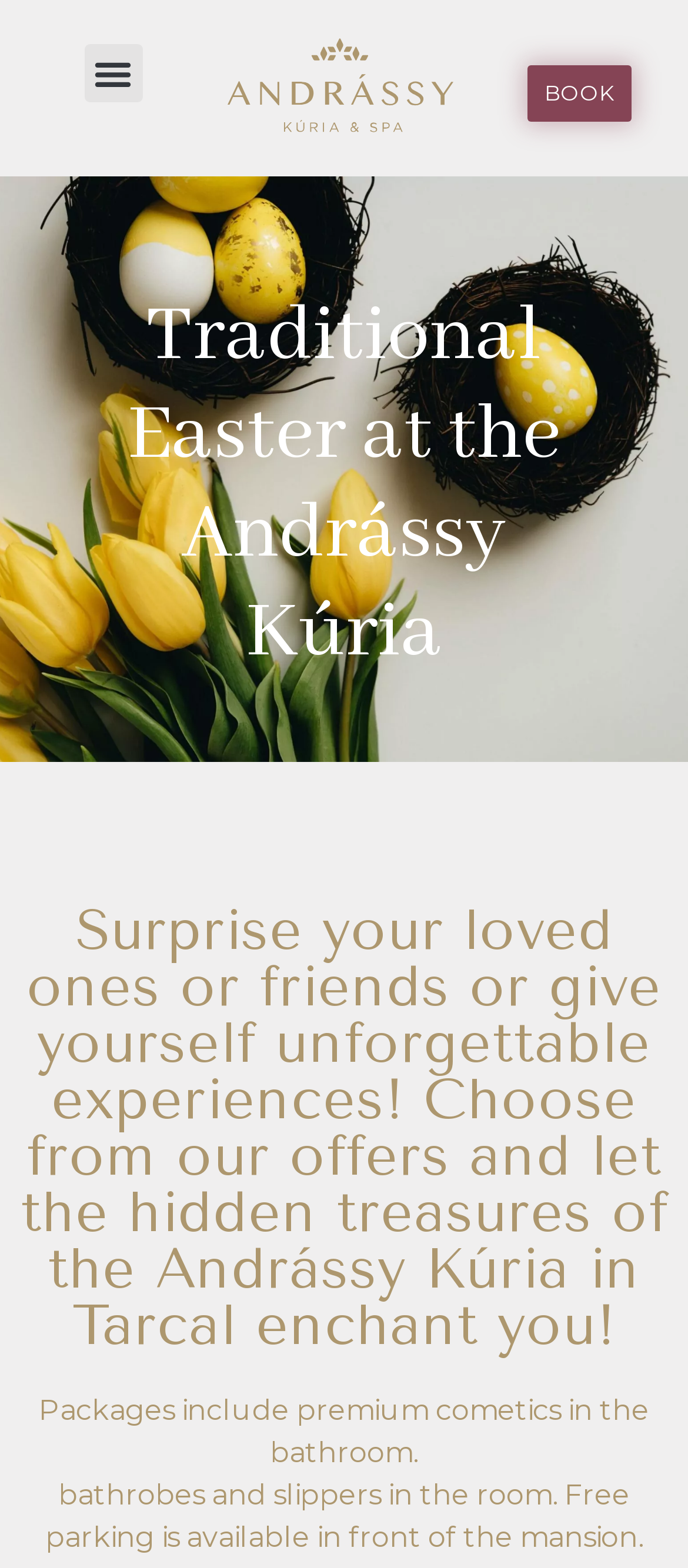Elaborate on the different components and information displayed on the webpage.

The webpage is promoting a Traditional Easter holiday accommodation offer at the Andrássy Kúria & Spa. At the top left corner, there is a button labeled "Menu Toggle". Next to it, on the right, is the hotel's logo. On the top right corner, there is a prominent "BOOK" link.

Below the logo, there is a large background image that spans the entire width of the page. On top of this image, there are two headings. The first heading, "Traditional Easter at the Andrássy Kúria", is centered and takes up most of the width of the page. The second heading, "Surprise your loved ones or friends or give yourself unforgettable experiences! Choose from our offers and let the hidden treasures of the Andrássy Kúria in Tarcal enchant you!", is also centered and located below the first heading.

At the bottom of the page, there is a paragraph of text that describes the packages offered, stating that they "include premium cometics in the bathroom."